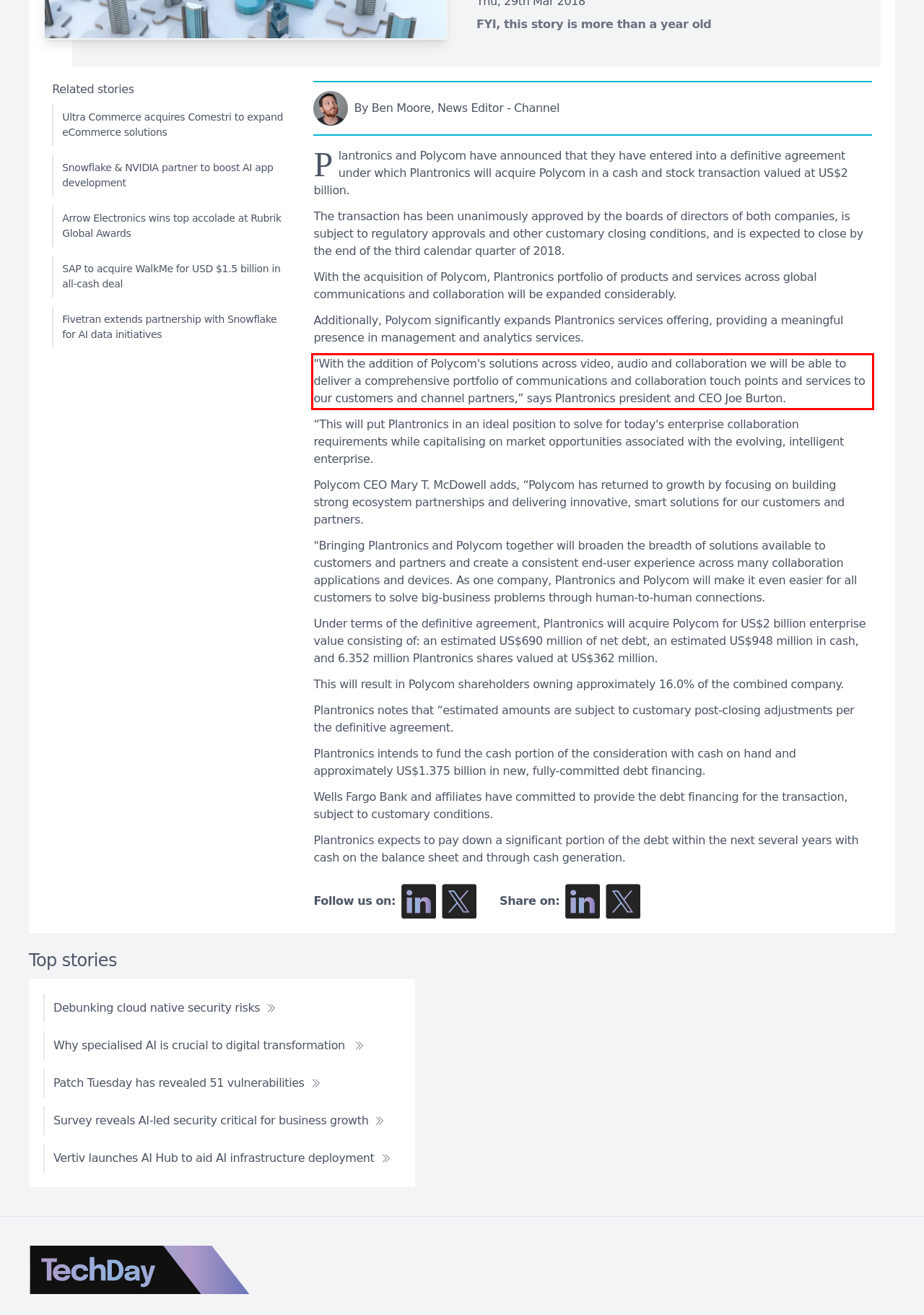Using the provided webpage screenshot, identify and read the text within the red rectangle bounding box.

"With the addition of Polycom's solutions across video, audio and collaboration we will be able to deliver a comprehensive portfolio of communications and collaboration touch points and services to our customers and channel partners,” says Plantronics president and CEO Joe Burton.